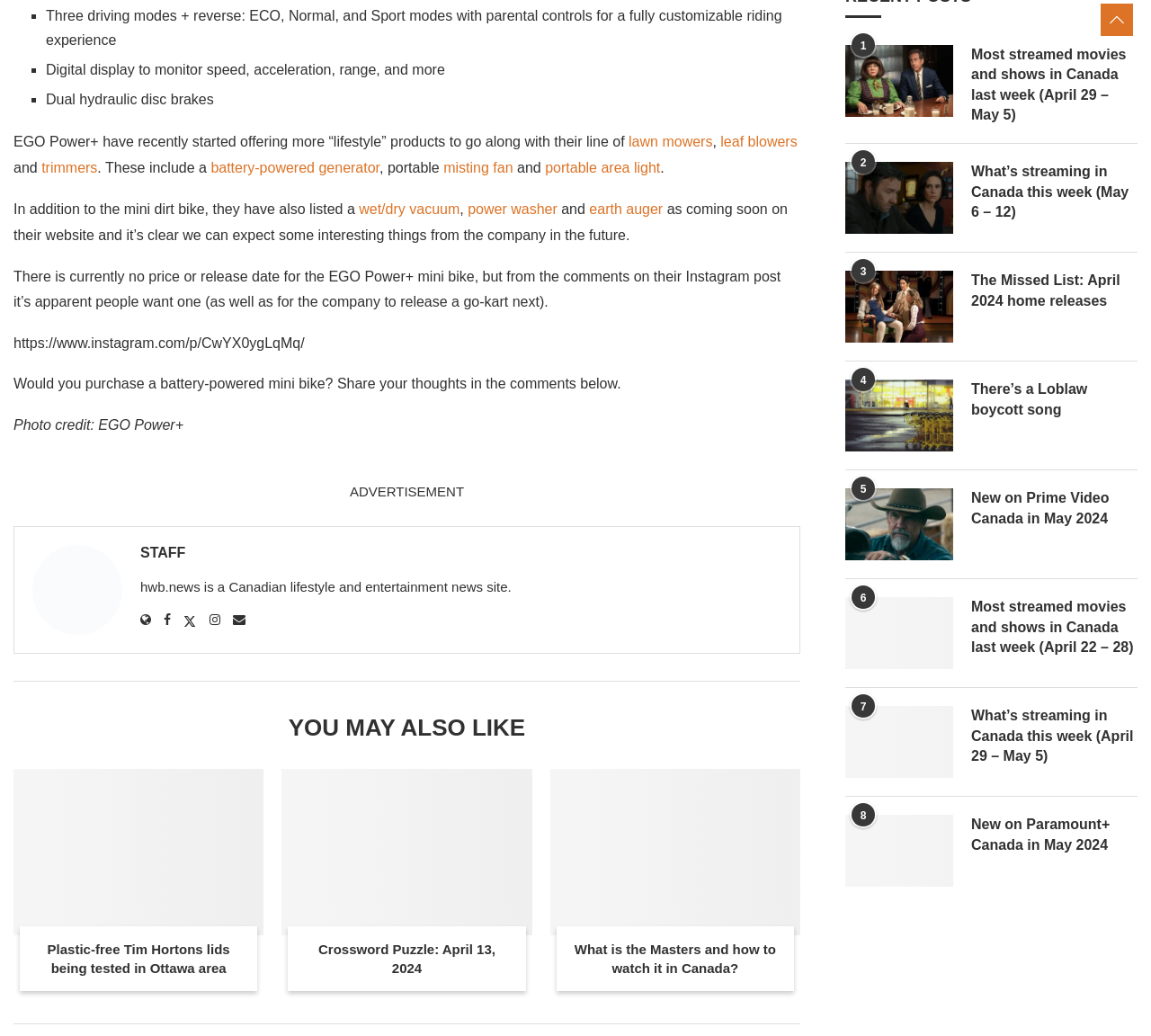Utilize the details in the image to thoroughly answer the following question: How many driving modes does the mini dirt bike have?

The number of driving modes can be determined by reading the text in the webpage, specifically the sentence 'Three driving modes + reverse: ECO, Normal, and Sport modes with parental controls for a fully customizable riding experience' which mentions three driving modes.